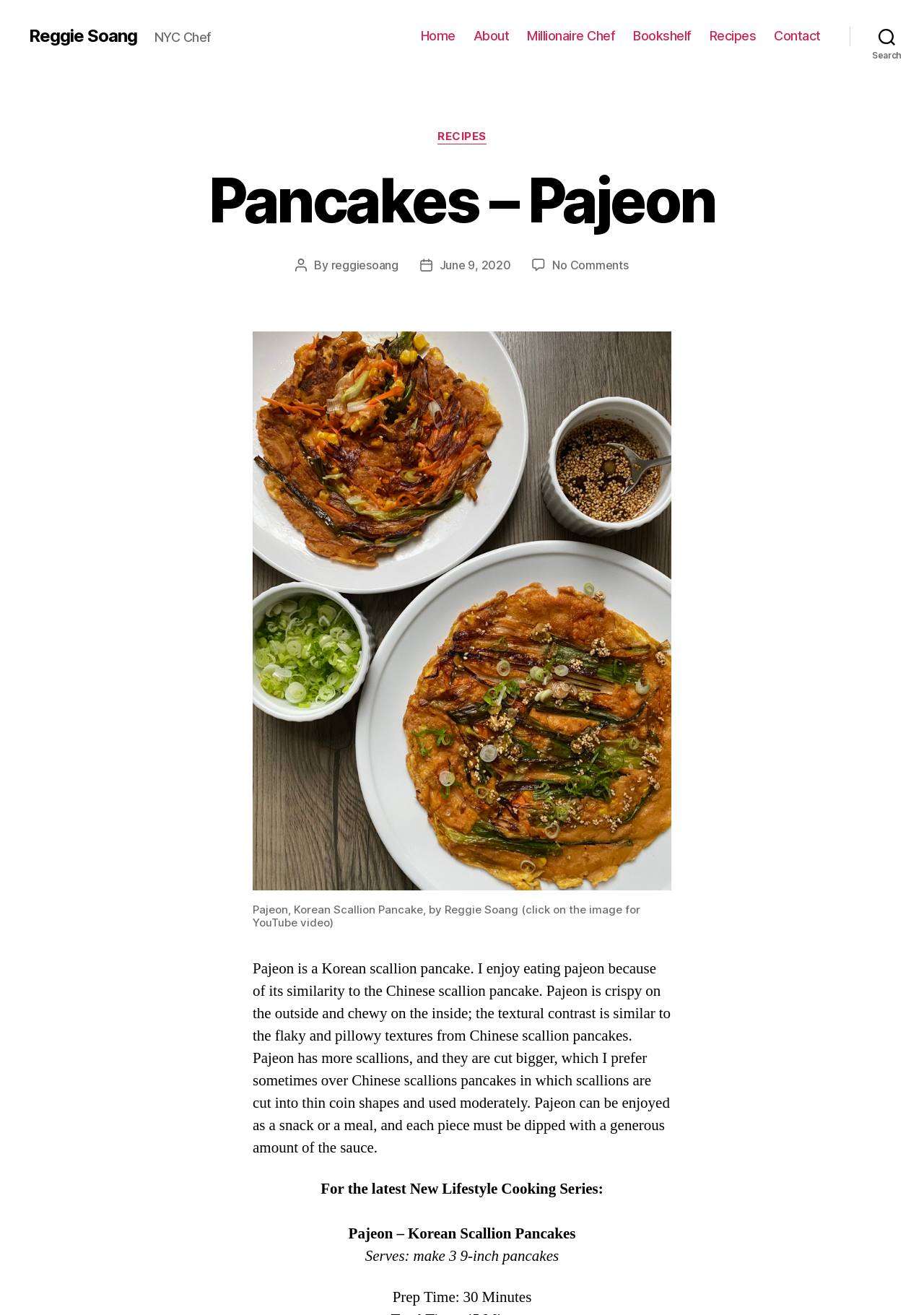Please specify the bounding box coordinates of the clickable region to carry out the following instruction: "Watch the YouTube video about Pajeon". The coordinates should be four float numbers between 0 and 1, in the format [left, top, right, bottom].

[0.273, 0.252, 0.727, 0.677]